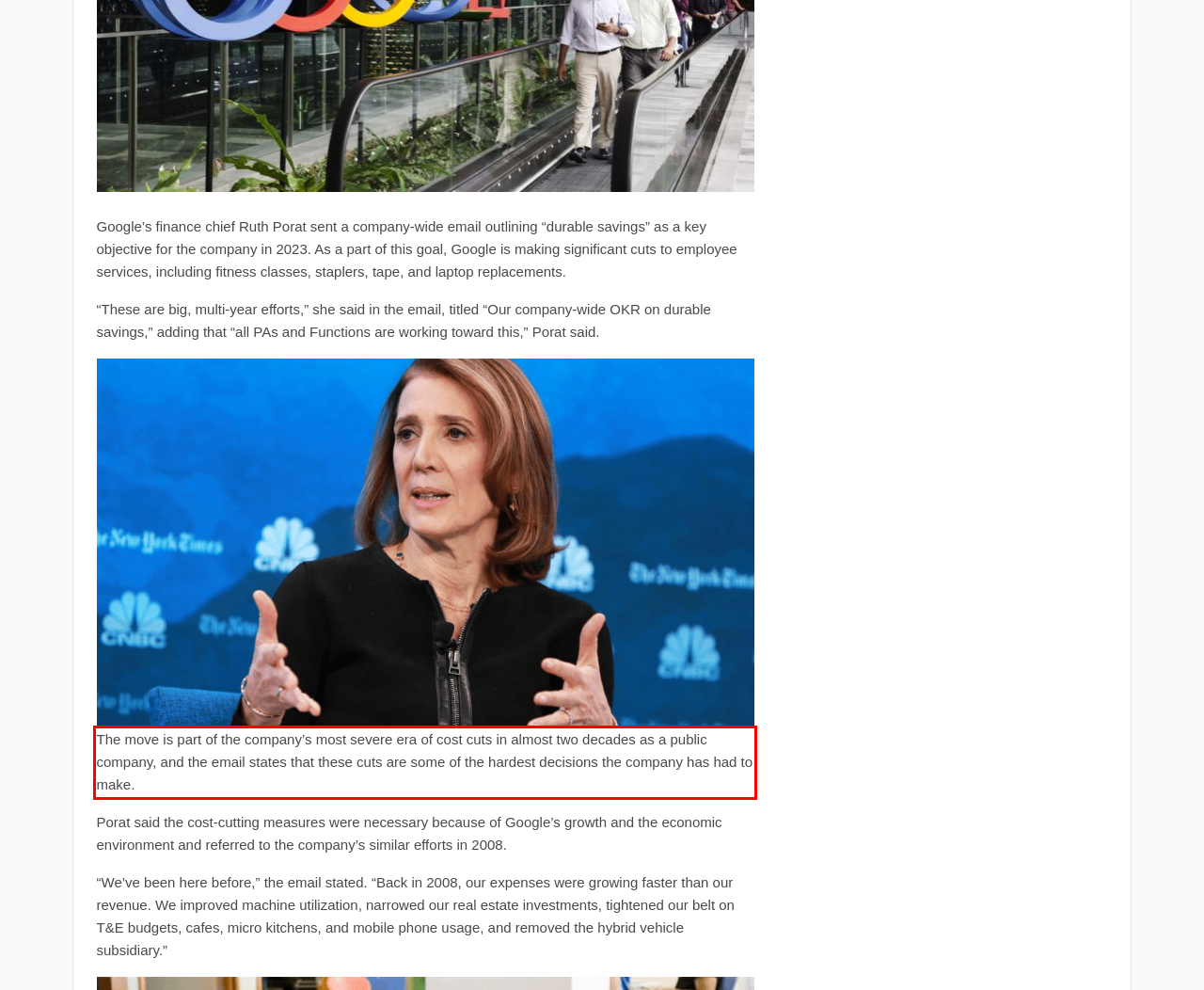Using the provided webpage screenshot, identify and read the text within the red rectangle bounding box.

The move is part of the company’s most severe era of cost cuts in almost two decades as a public company, and the email states that these cuts are some of the hardest decisions the company has had to make.